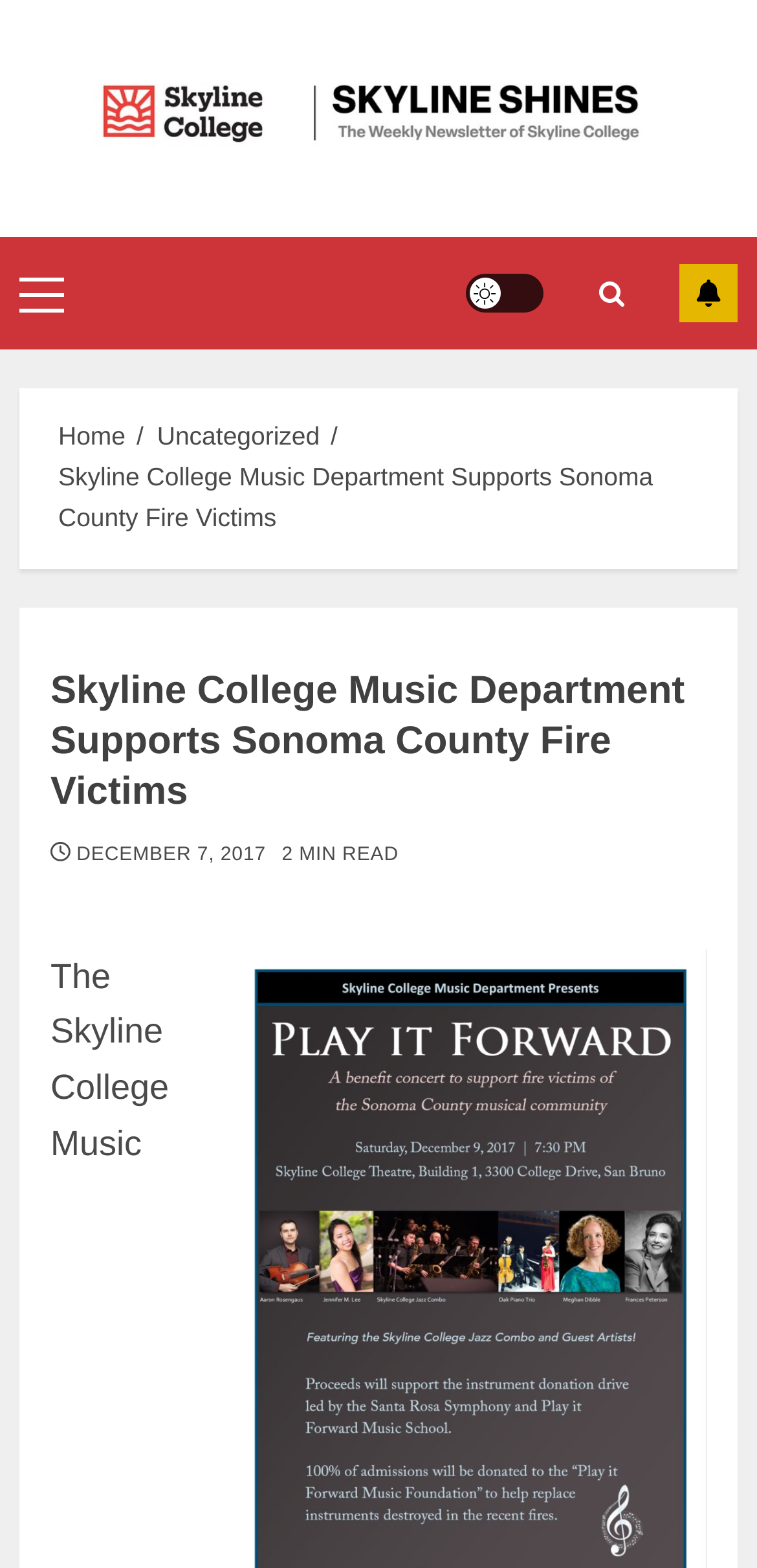Find the main header of the webpage and produce its text content.

Skyline College Music Department Supports Sonoma County Fire Victims